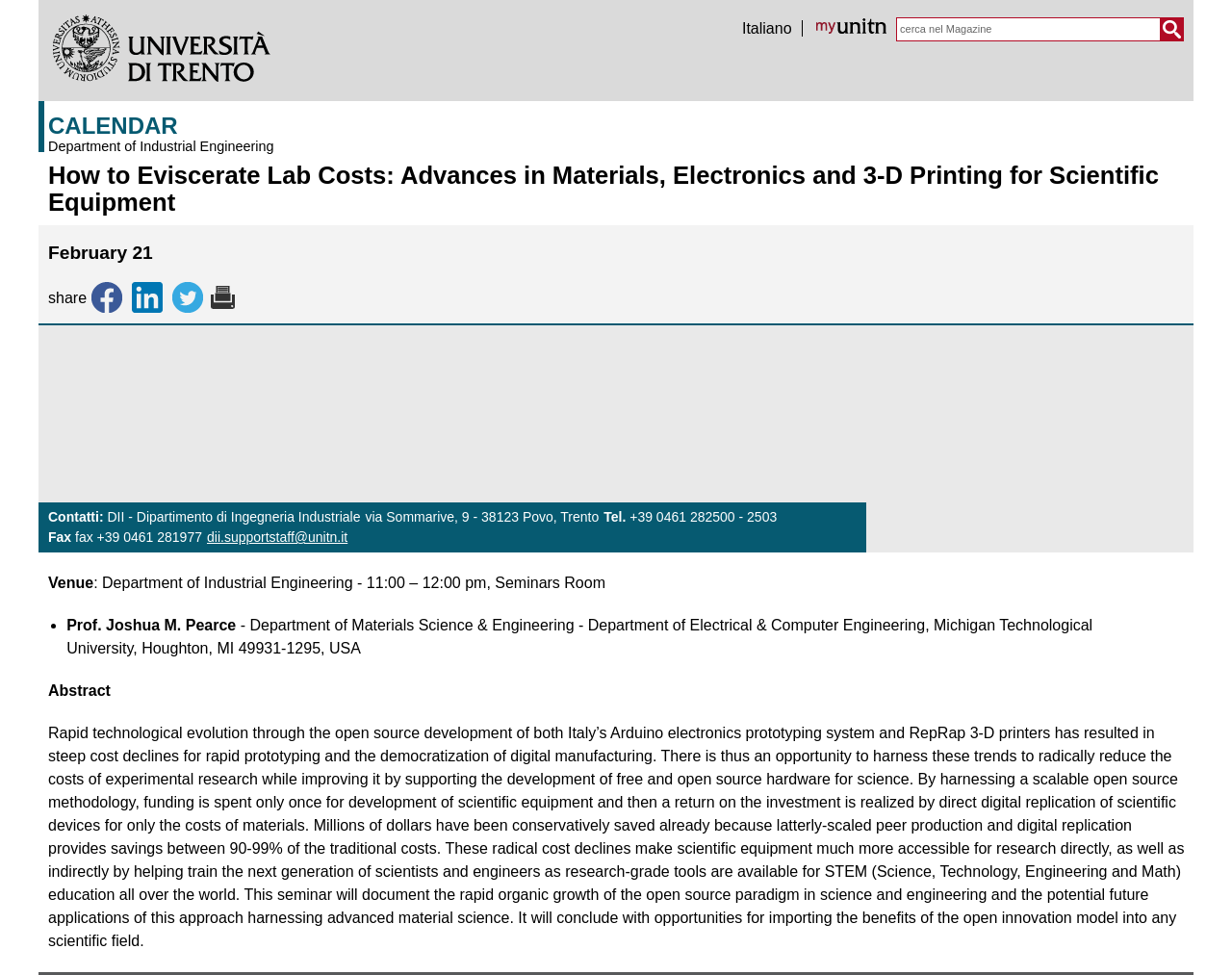Please determine the bounding box of the UI element that matches this description: Department of Industrial Engineering. The coordinates should be given as (top-left x, top-left y, bottom-right x, bottom-right y), with all values between 0 and 1.

[0.039, 0.145, 0.692, 0.156]